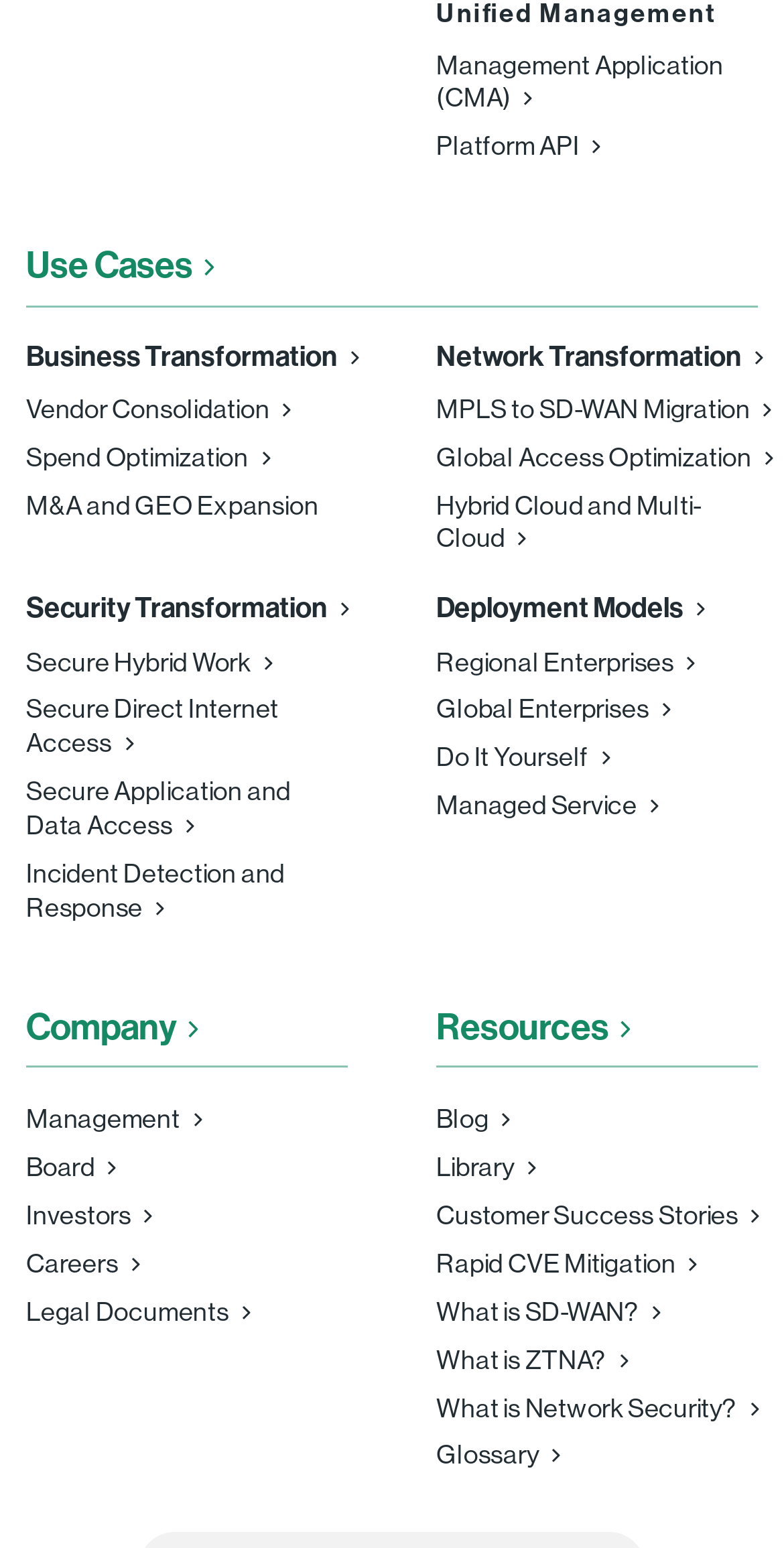Respond to the question below with a single word or phrase:
How many categories are listed on the webpage?

5